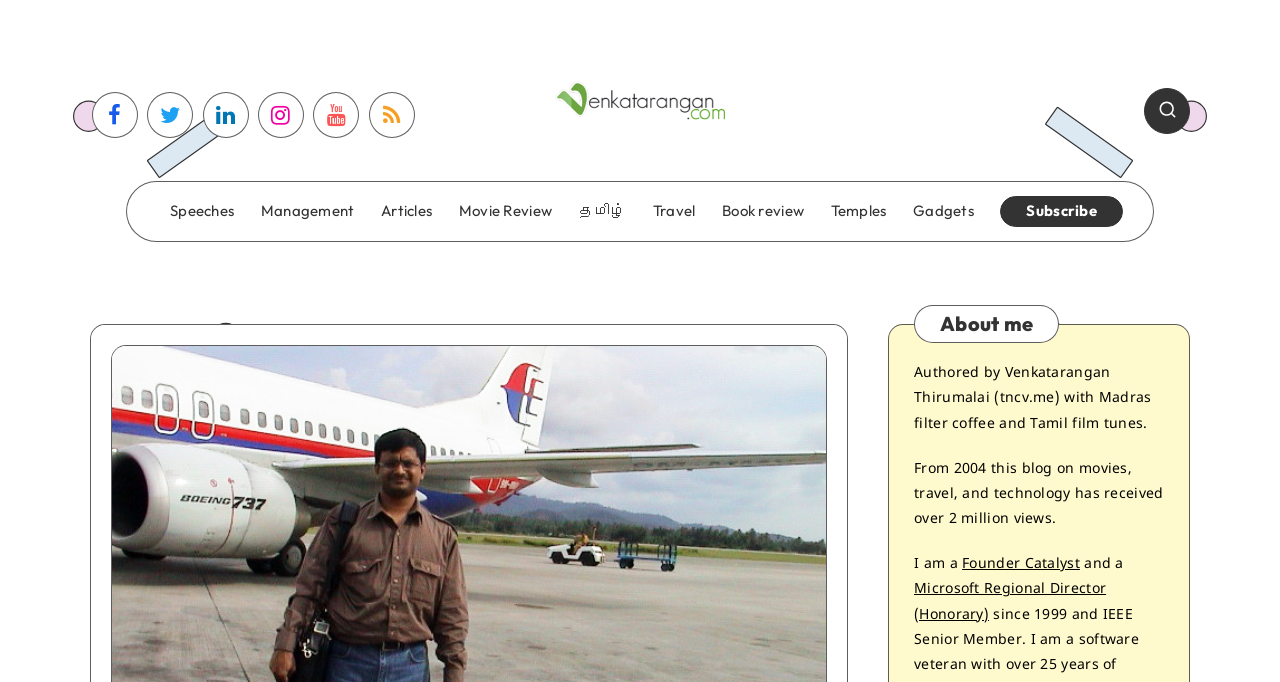Please identify the bounding box coordinates of the area that needs to be clicked to fulfill the following instruction: "Click the 'Consign' link."

None